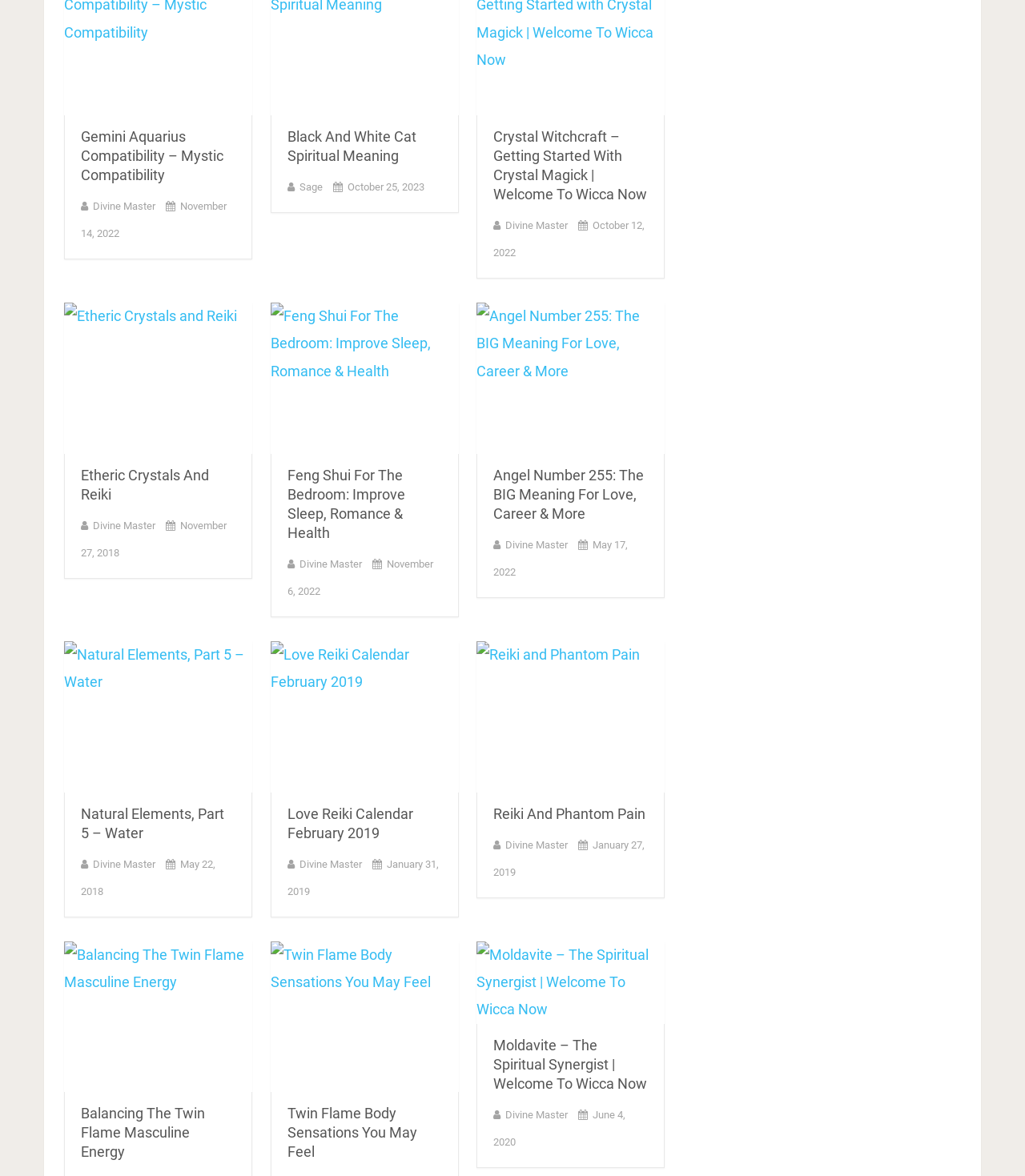What is the date of the latest article?
Provide a detailed answer to the question using information from the image.

I looked for the most recent date in the 'StaticText' elements, which is 'November 14, 2022'.